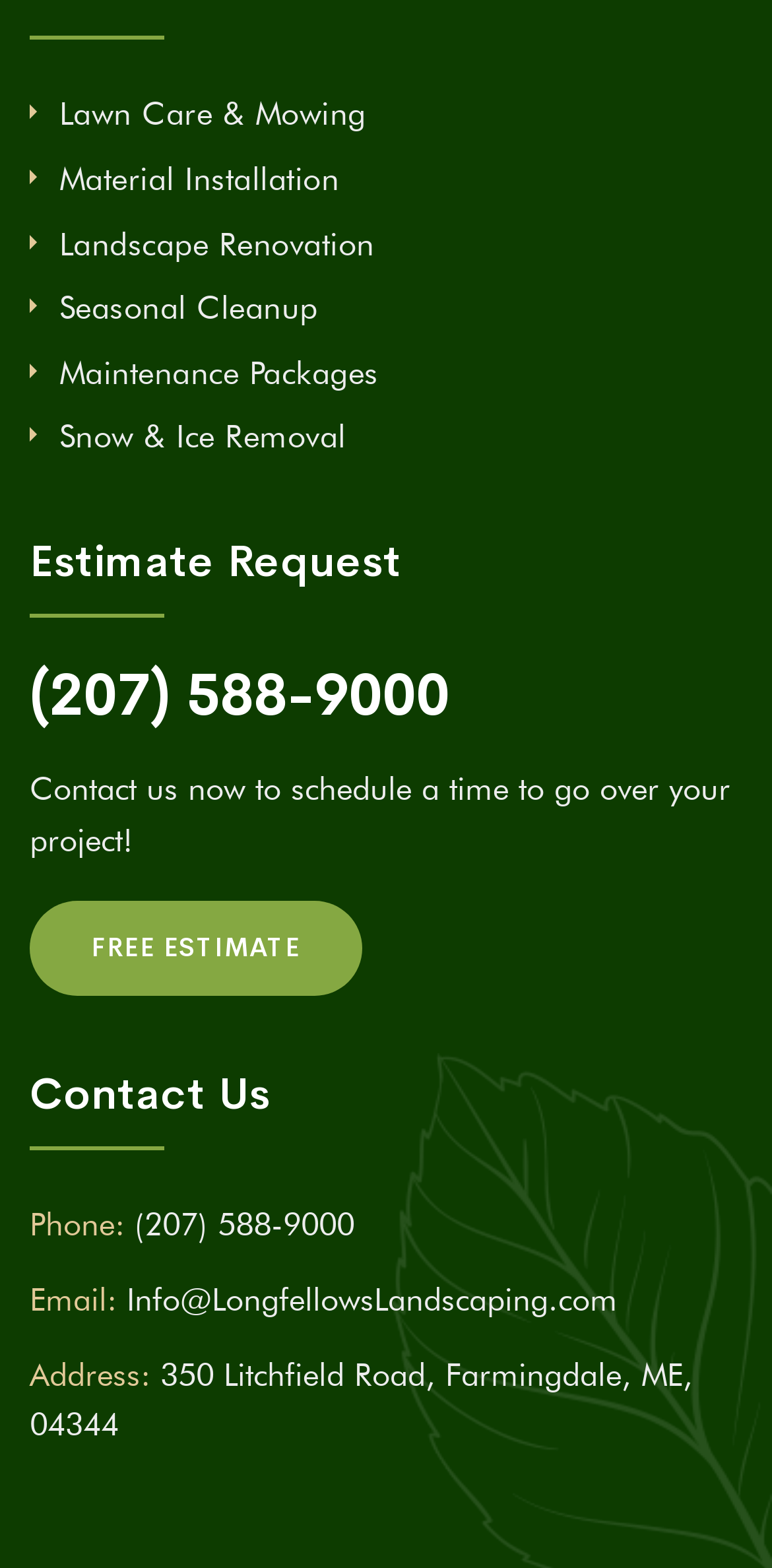How can I contact Longfellow's Landscaping?
Offer a detailed and exhaustive answer to the question.

According to the contact information provided on the webpage, I can contact Longfellow's Landscaping by phone at (207) 588-9000, by email at Info@LongfellowsLandscaping.com, or by visiting their address at 350 Litchfield Road, Farmingdale, ME, 04344.